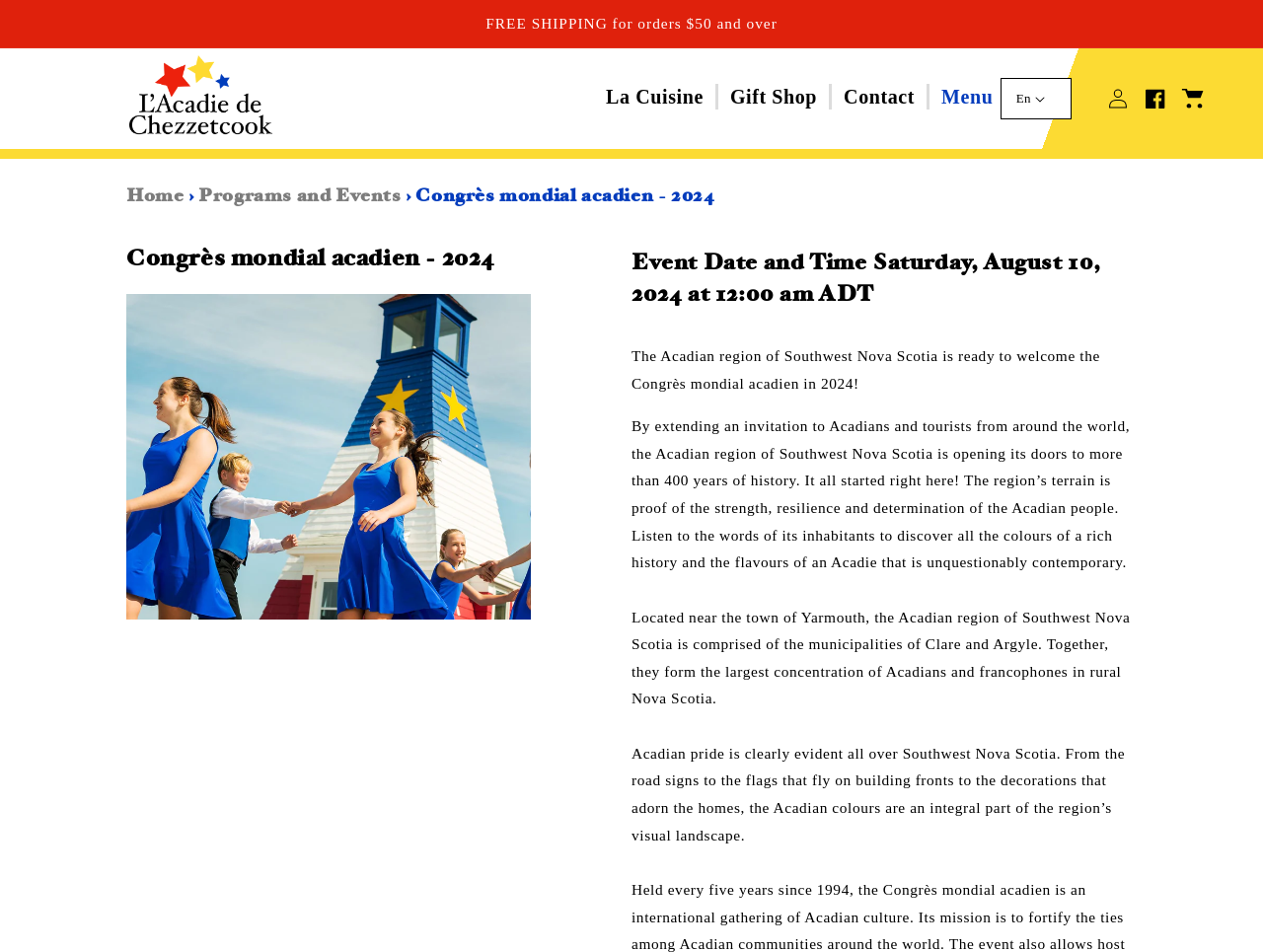What is the event date and time? Examine the screenshot and reply using just one word or a brief phrase.

Saturday, August 10, 2024 at 12:00 am ADT